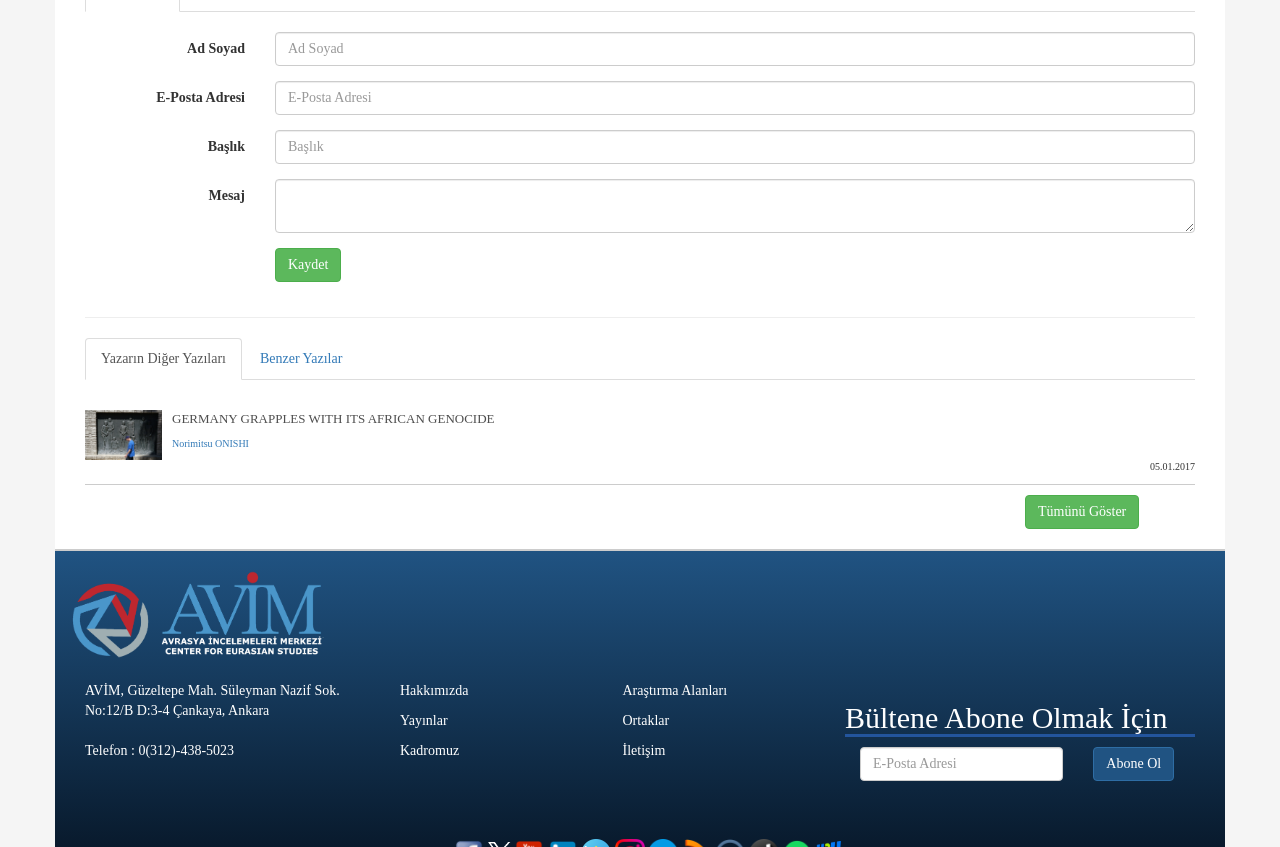Provide a one-word or short-phrase answer to the question:
How many images are there on the webpage?

2